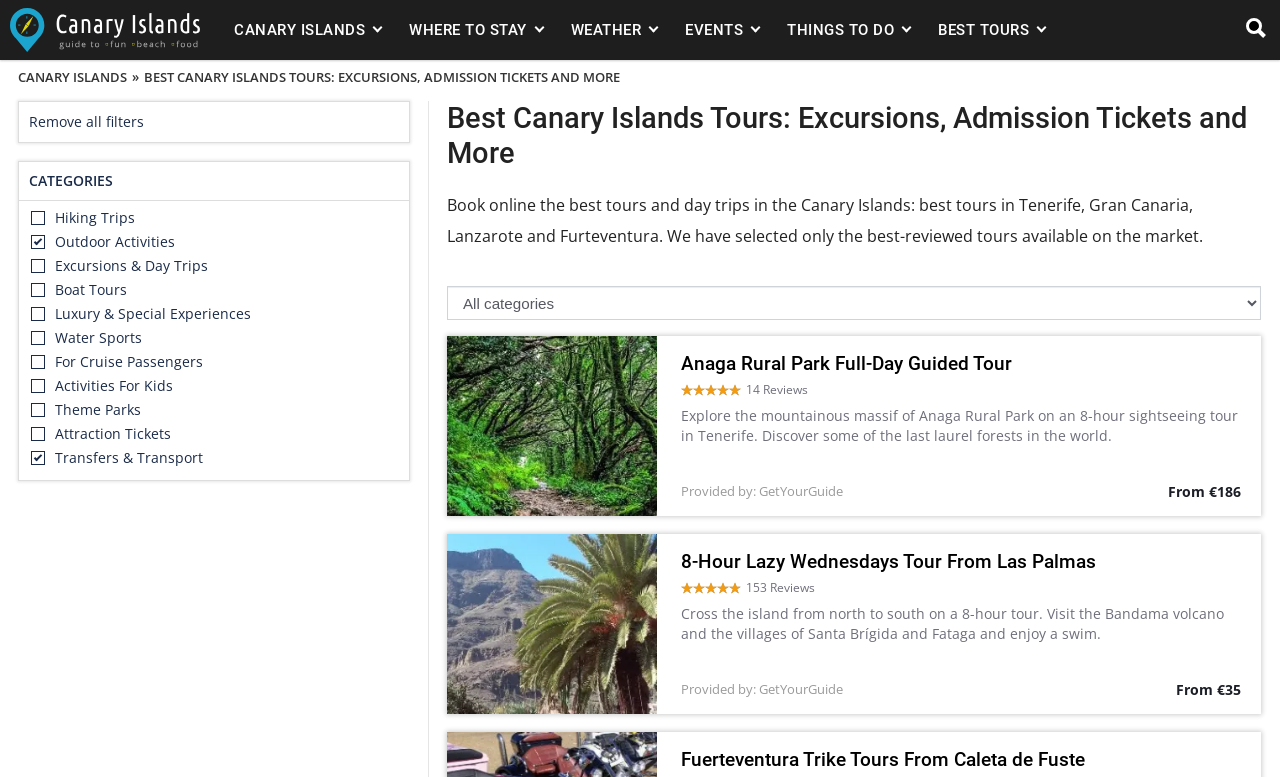Please identify the bounding box coordinates of the clickable area that will fulfill the following instruction: "Book 'Anaga Rural Park Full-Day Guided Tour'". The coordinates should be in the format of four float numbers between 0 and 1, i.e., [left, top, right, bottom].

[0.349, 0.433, 0.985, 0.665]